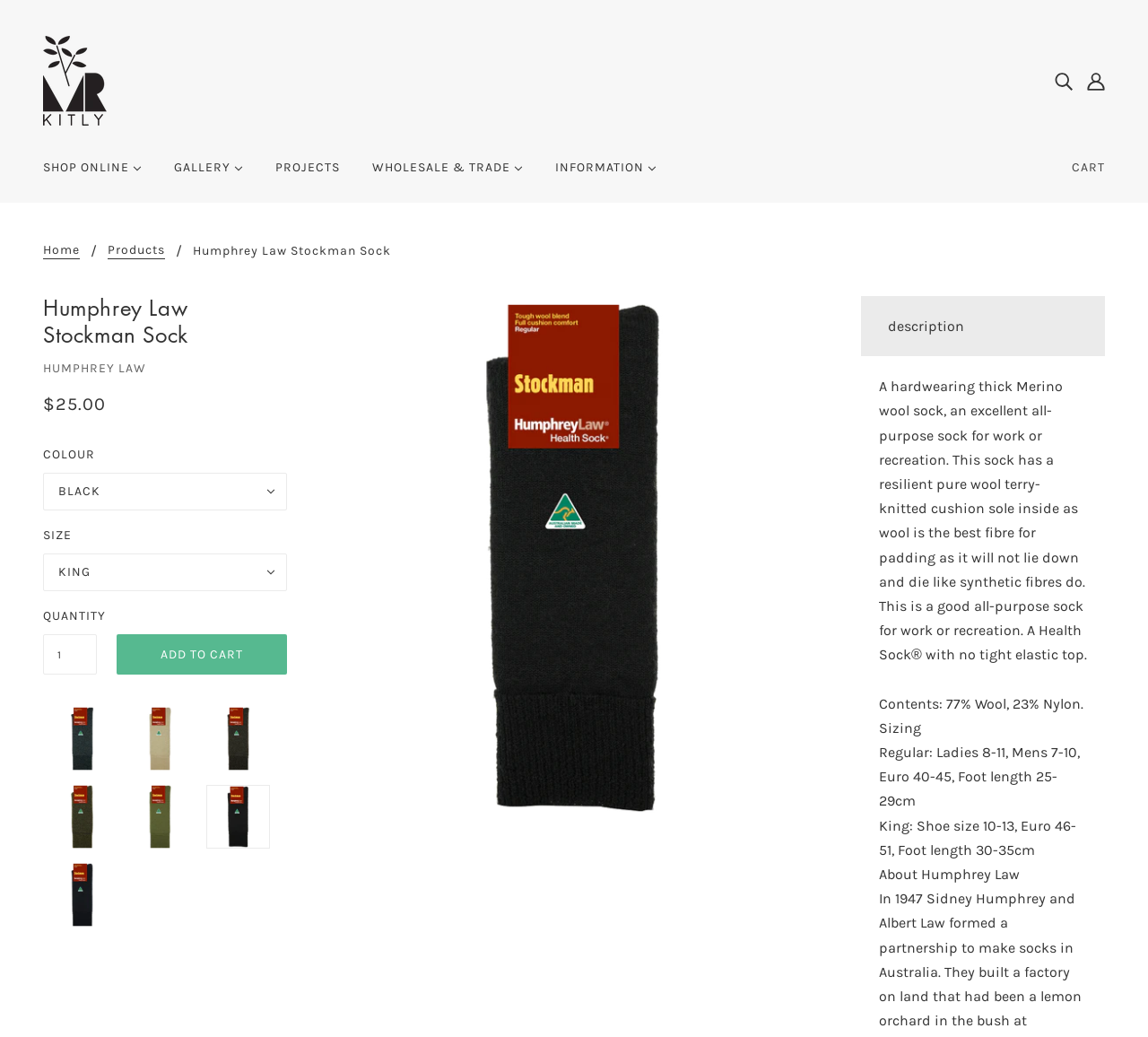Identify the bounding box coordinates of the section to be clicked to complete the task described by the following instruction: "View product information". The coordinates should be four float numbers between 0 and 1, formatted as [left, top, right, bottom].

[0.766, 0.306, 0.84, 0.323]